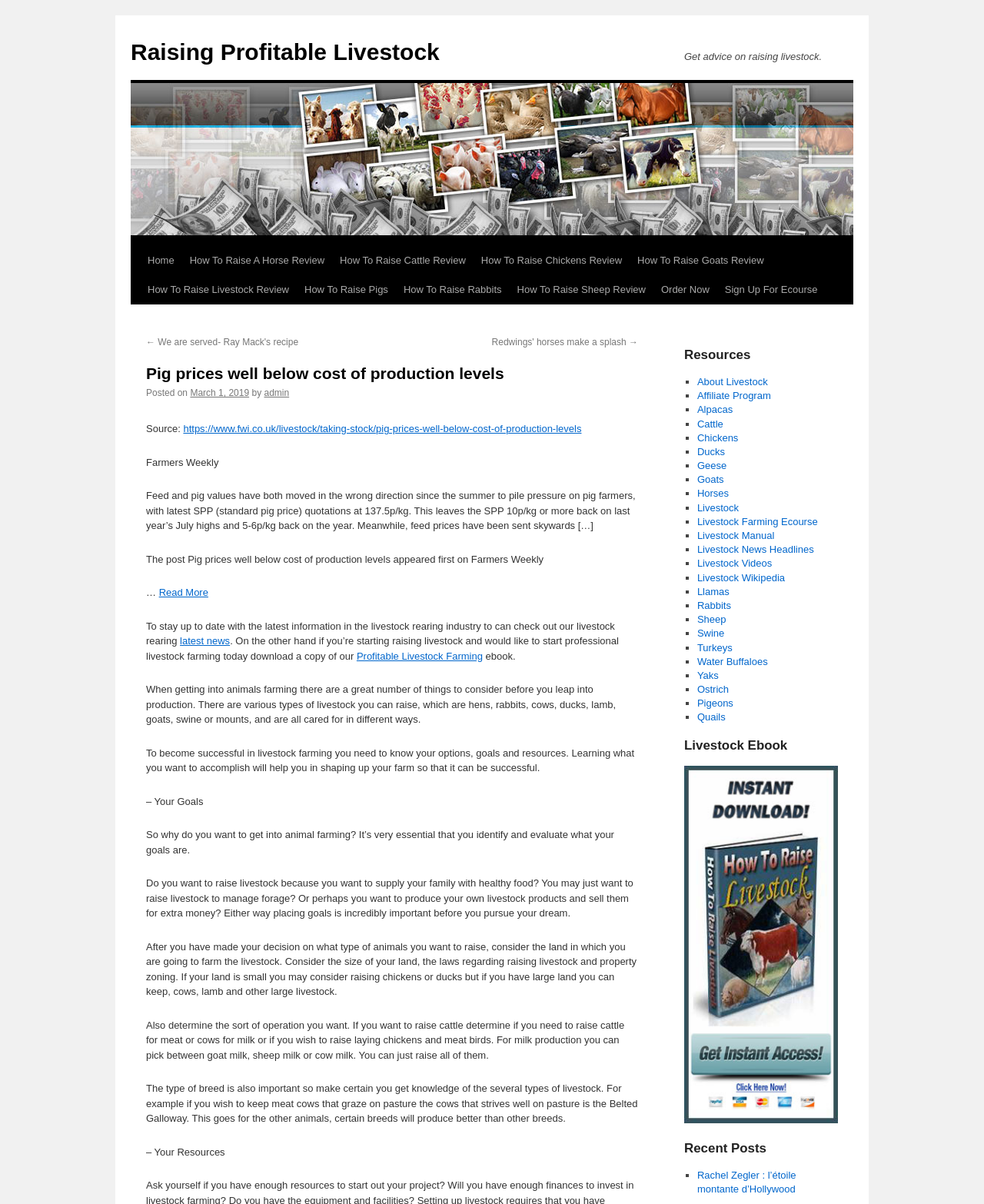Provide a one-word or brief phrase answer to the question:
What is the purpose of the 'Raising Profitable Livestock' link?

Get advice on raising livestock